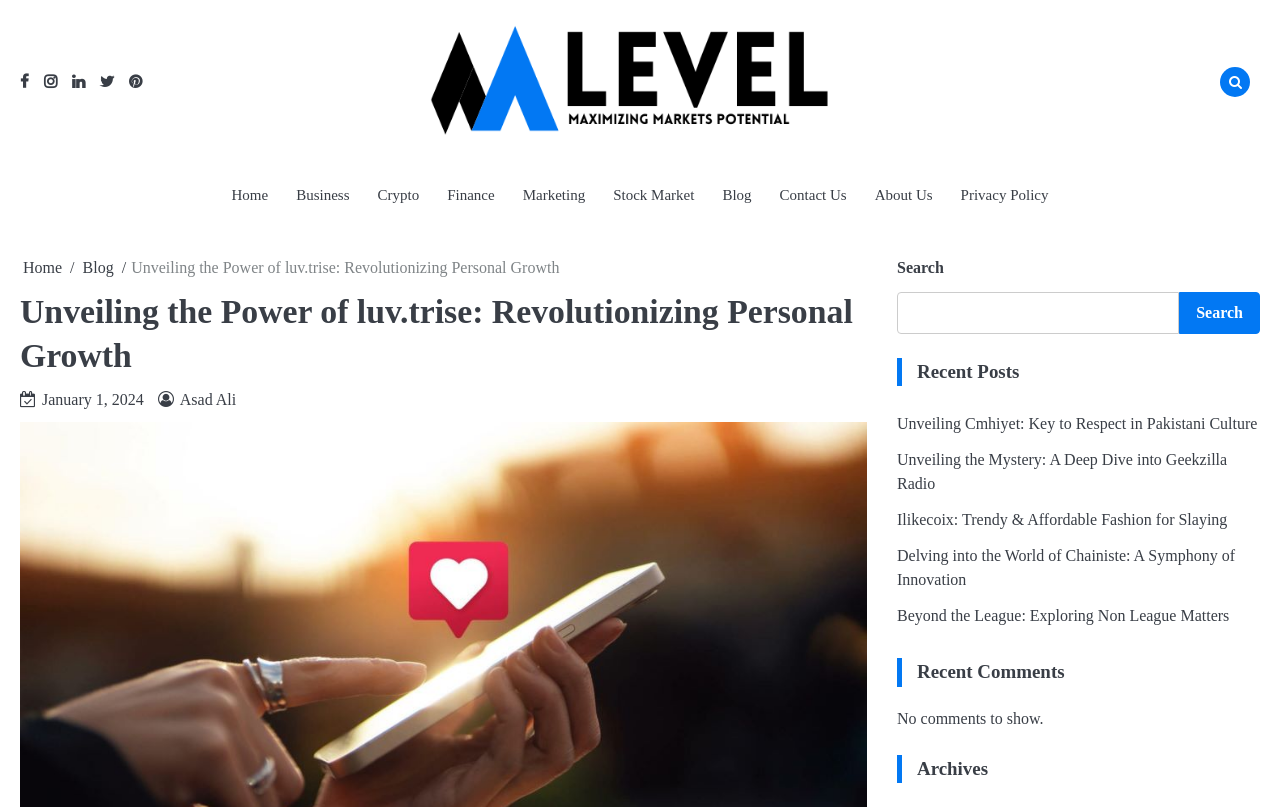What is the position of the Facebook link?
Respond to the question with a well-detailed and thorough answer.

Based on the bounding box coordinates, the Facebook link is located at [0.016, 0.091, 0.023, 0.111], which indicates it is positioned at the top left of the webpage.